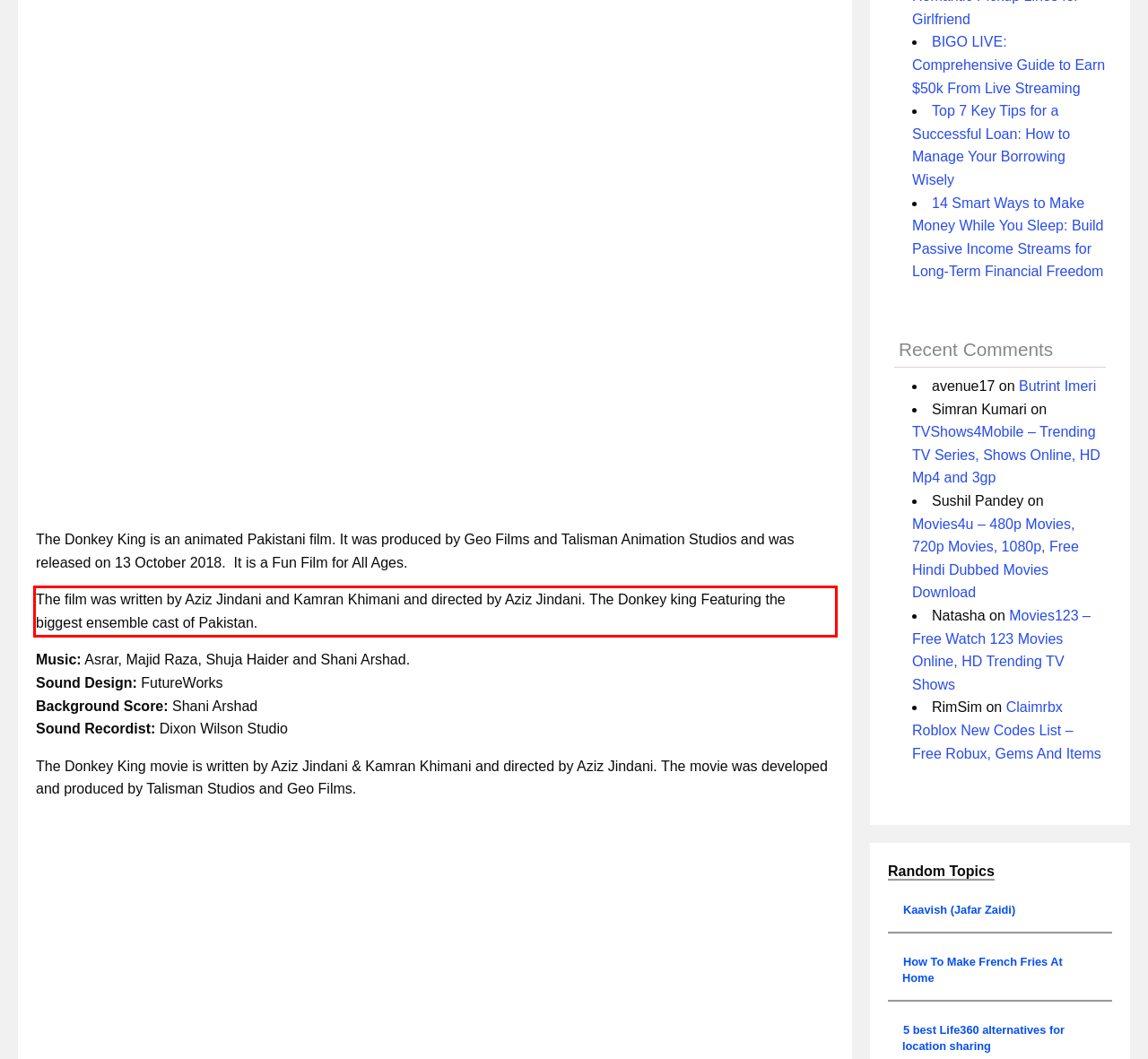Review the webpage screenshot provided, and perform OCR to extract the text from the red bounding box.

The film was written by Aziz Jindani and Kamran Khimani and directed by Aziz Jindani. The Donkey king Featuring the biggest ensemble cast of Pakistan.